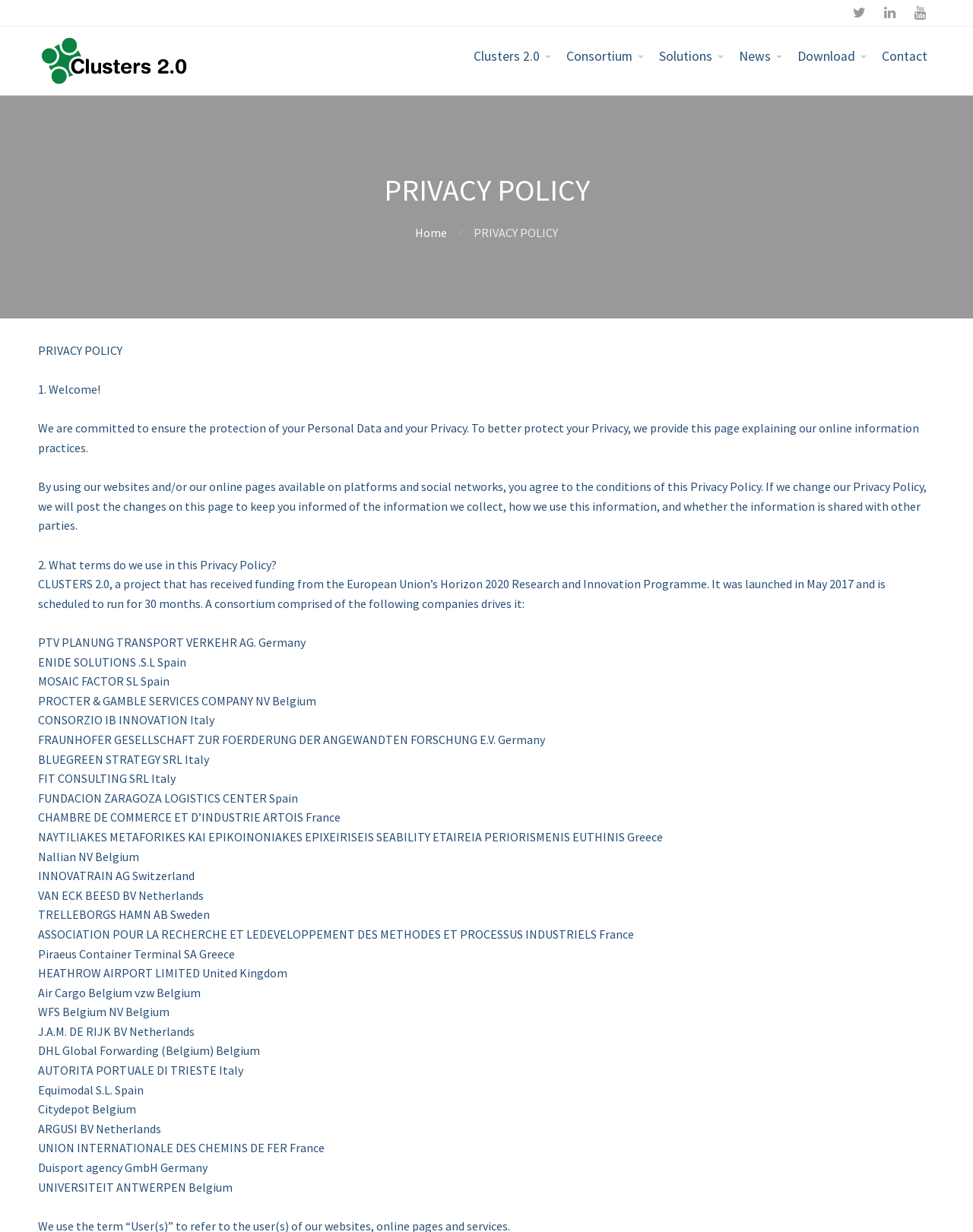Given the description: "Follow", determine the bounding box coordinates of the UI element. The coordinates should be formatted as four float numbers between 0 and 1, [left, top, right, bottom].

None